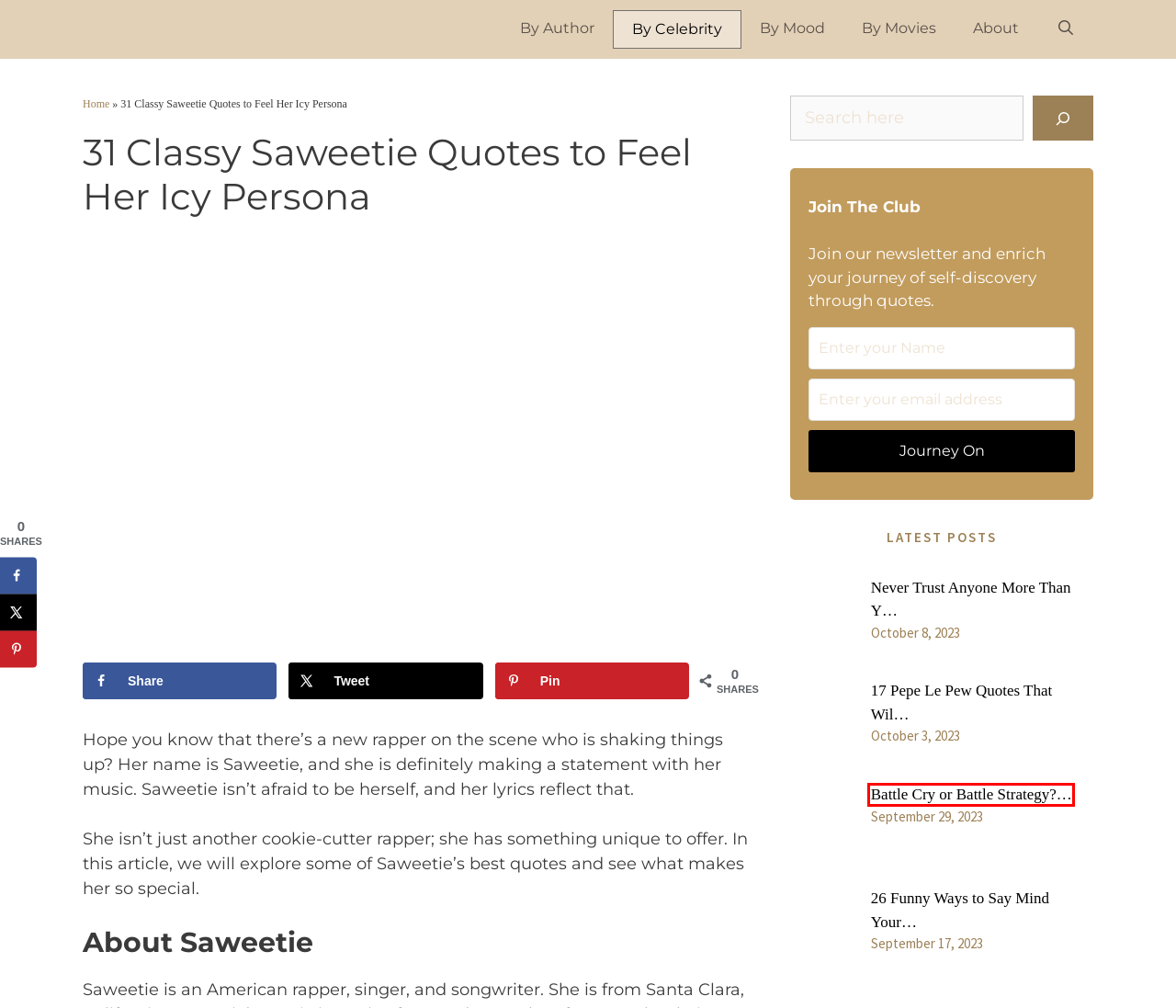You are presented with a screenshot of a webpage containing a red bounding box around an element. Determine which webpage description best describes the new webpage after clicking on the highlighted element. Here are the candidates:
A. Quotes By Celebrities Archives - Quote Collectors Club
B. 17 Best Pepe Le Pew Quotes
C. Top 18 Never Trust Anyone More than Yourself Quotes
D. Terms of Service - Quote Collectors Club
E. Movie Quotes Archives - Quote Collectors Club
F. Quotes By Authors Archives - Quote Collectors Club
G. Rise to Glory with These Motivational Technoblade Quotes!
H. Home - Quote Collectors Club

G